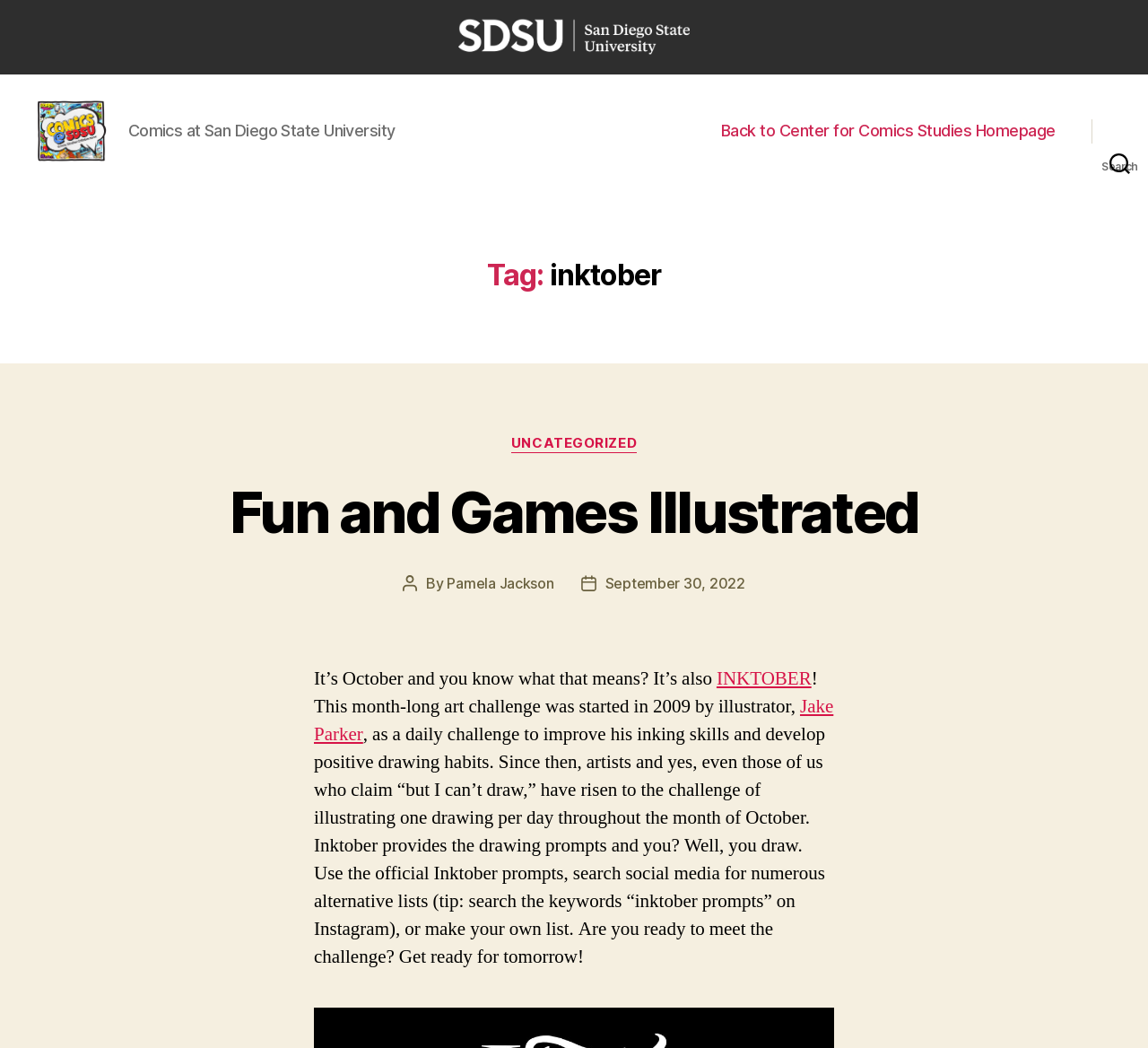Please provide the bounding box coordinates for the element that needs to be clicked to perform the following instruction: "Search for something". The coordinates should be given as four float numbers between 0 and 1, i.e., [left, top, right, bottom].

[0.951, 0.104, 1.0, 0.164]